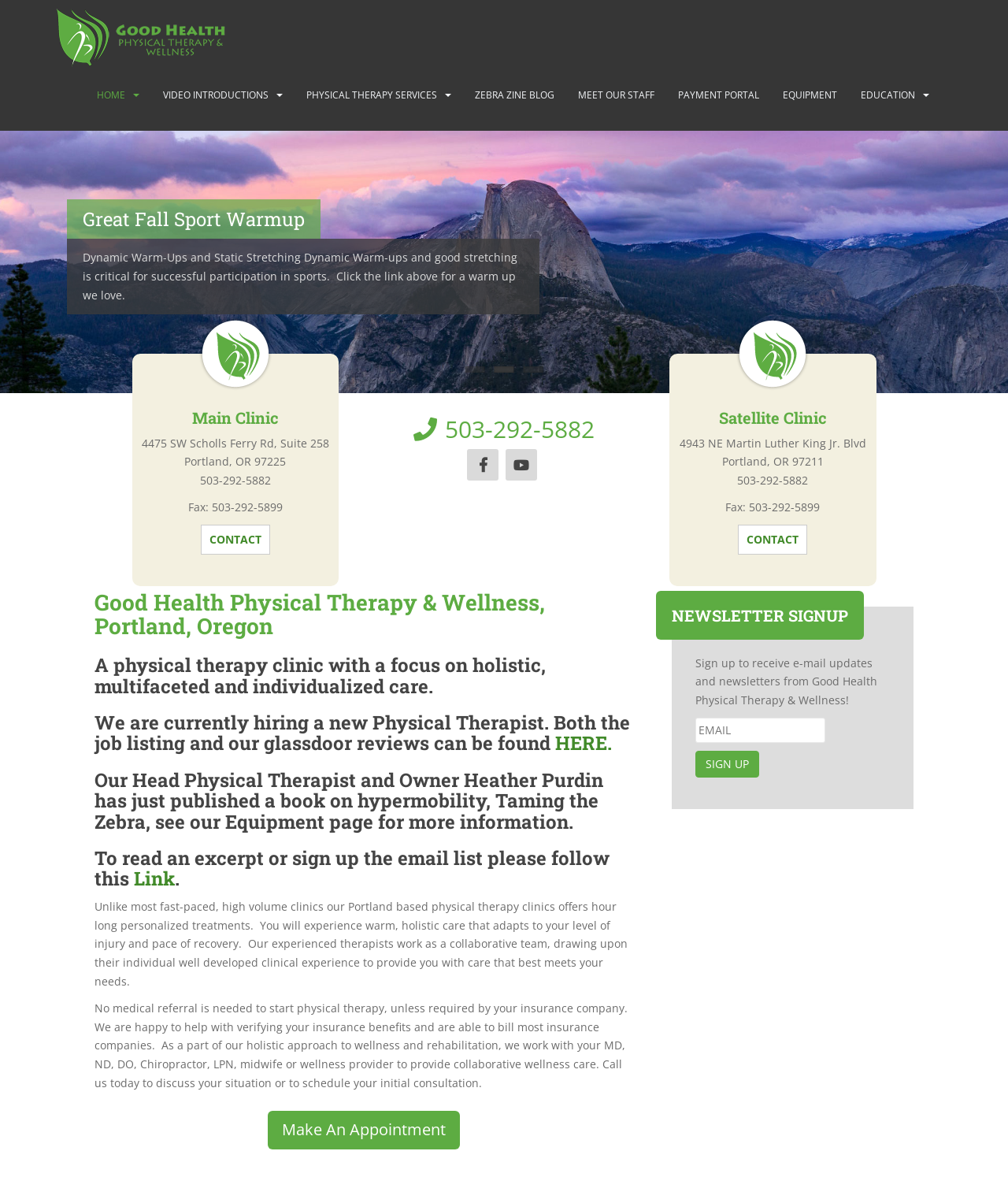How many clinics does Good Health Physical Therapy & Wellness have?
Based on the visual details in the image, please answer the question thoroughly.

I counted the number of clinic locations mentioned on the webpage, which are the Main Clinic and the Satellite Clinic, so the answer is 2.